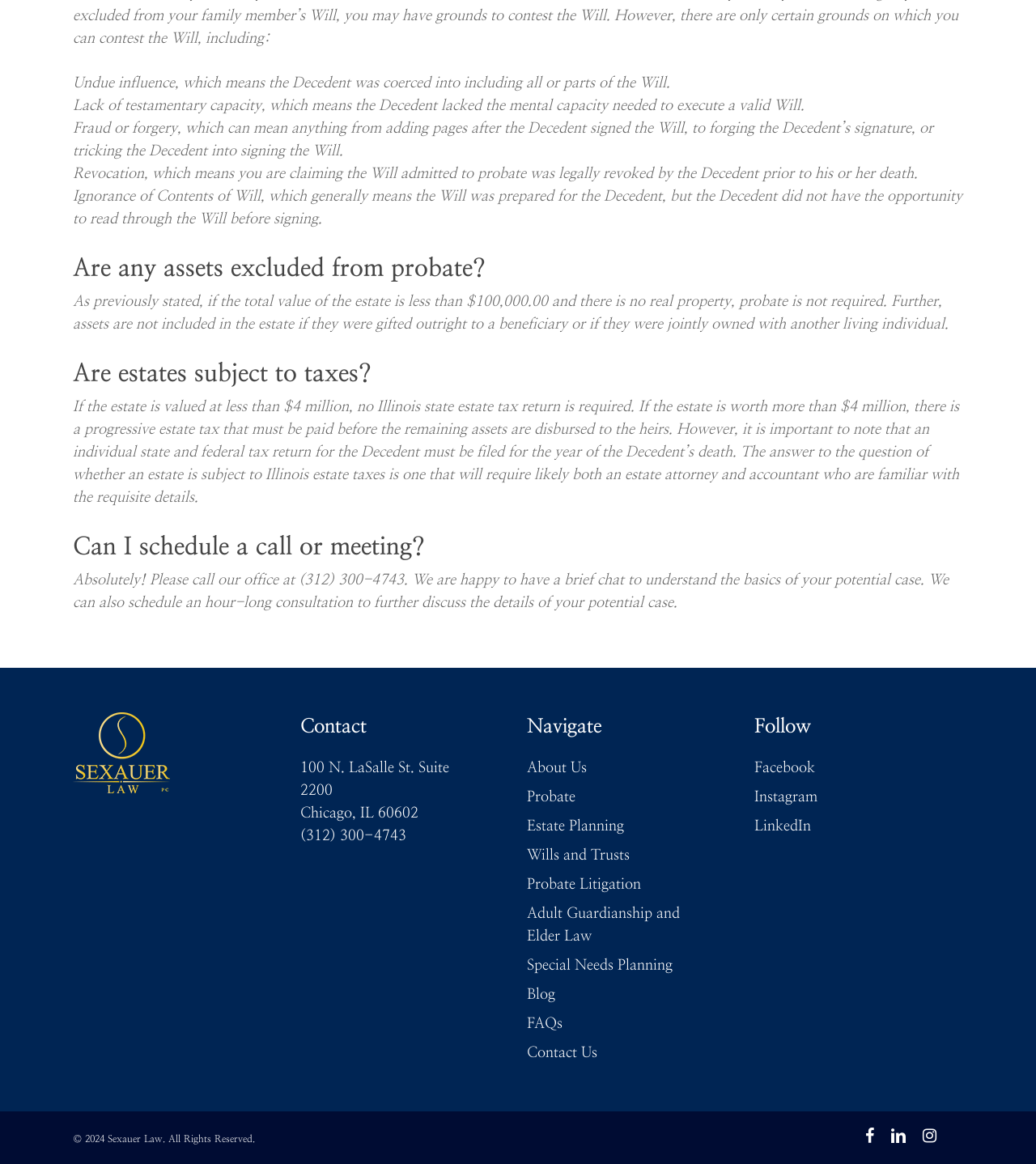Find the bounding box coordinates for the area you need to click to carry out the instruction: "Schedule a call or meeting". The coordinates should be four float numbers between 0 and 1, indicated as [left, top, right, bottom].

[0.07, 0.455, 0.93, 0.483]